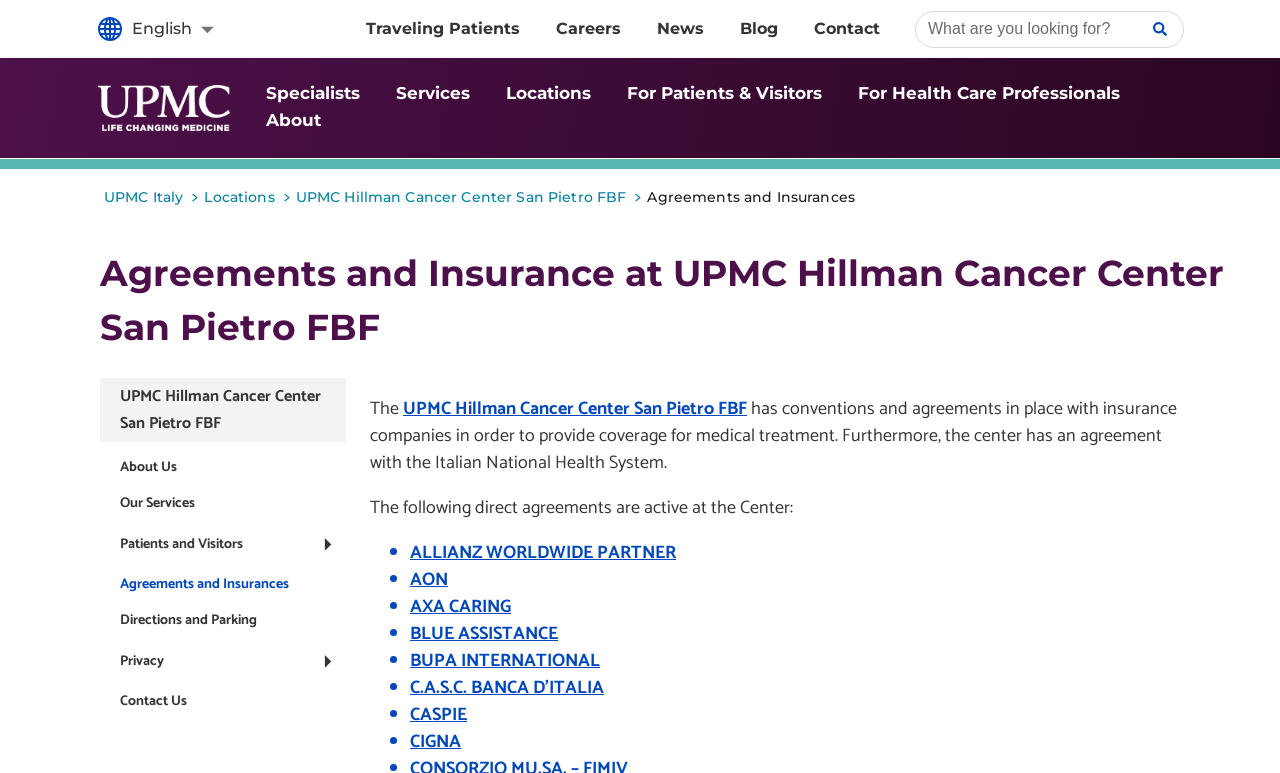Please find the bounding box coordinates of the element that you should click to achieve the following instruction: "Search for something". The coordinates should be presented as four float numbers between 0 and 1: [left, top, right, bottom].

[0.723, 0.023, 0.9, 0.051]